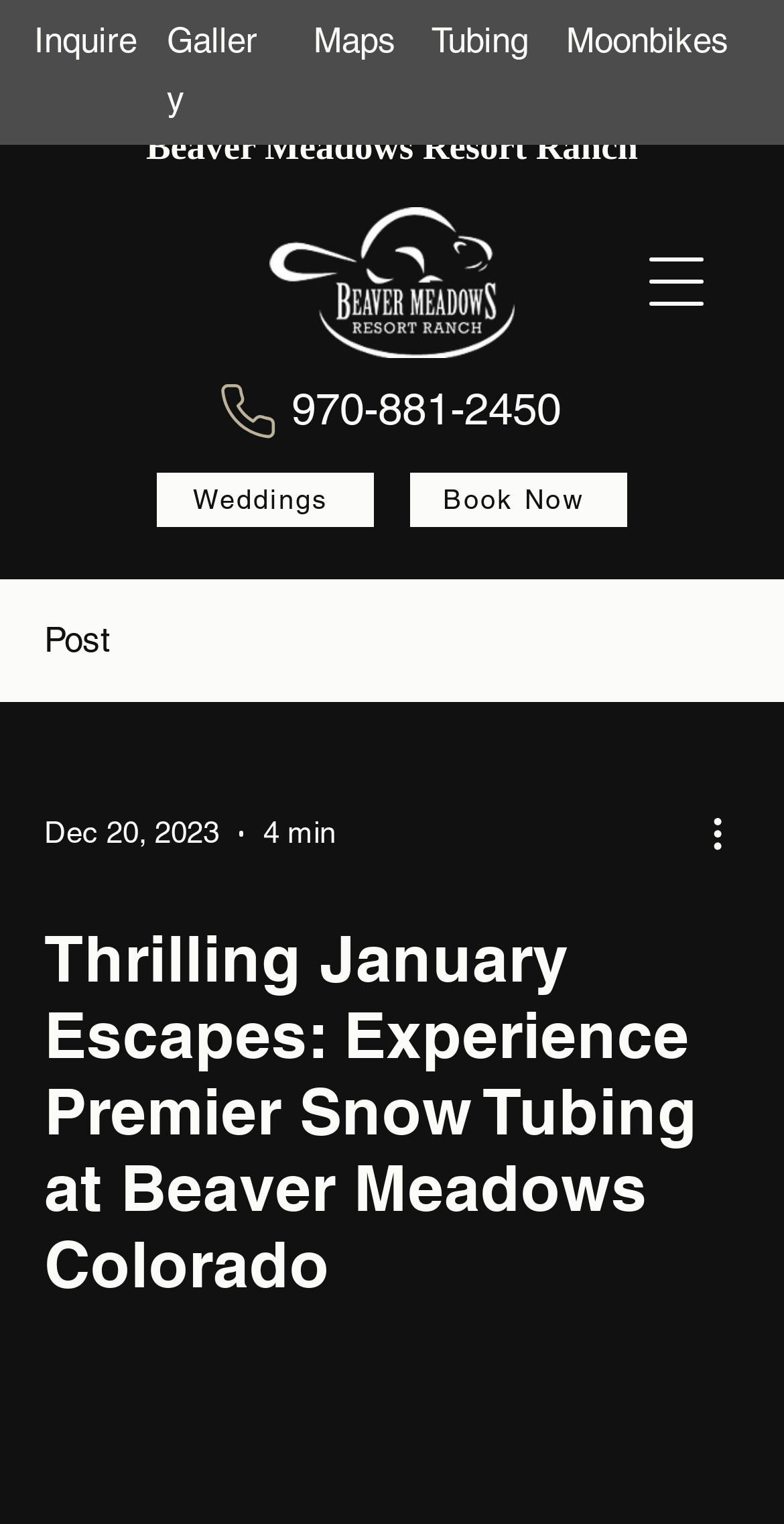Provide a thorough description of the webpage you see.

The webpage appears to be promoting Beaver Meadows Resort Ranch, specifically highlighting their snow tubing experience in Colorado. At the top, there is a heading that reads "Beaver Meadows Resort Ranch". Below this, there are several links and buttons, including "Open navigation menu", "Inquire", "Gallery", "Maps", "Tubin'", and "Moonbikes", which are aligned horizontally across the page. 

To the right of these links, there is a button "Book Now" and a link "Weddings". Below these, there is a phone number "970-881-2450" displayed as a link. 

Further down the page, there is a section with a heading that reads "Thrilling January Escapes: Experience Premier Snow Tubing at Beaver Meadows Colorado". This section contains a post with a date "Dec 20, 2023" and a duration "4 min". There is also a button "More actions" with an accompanying image. 

Overall, the webpage seems to be promoting a winter experience at Beaver Meadows Resort Ranch, with various links and buttons to explore and book activities.